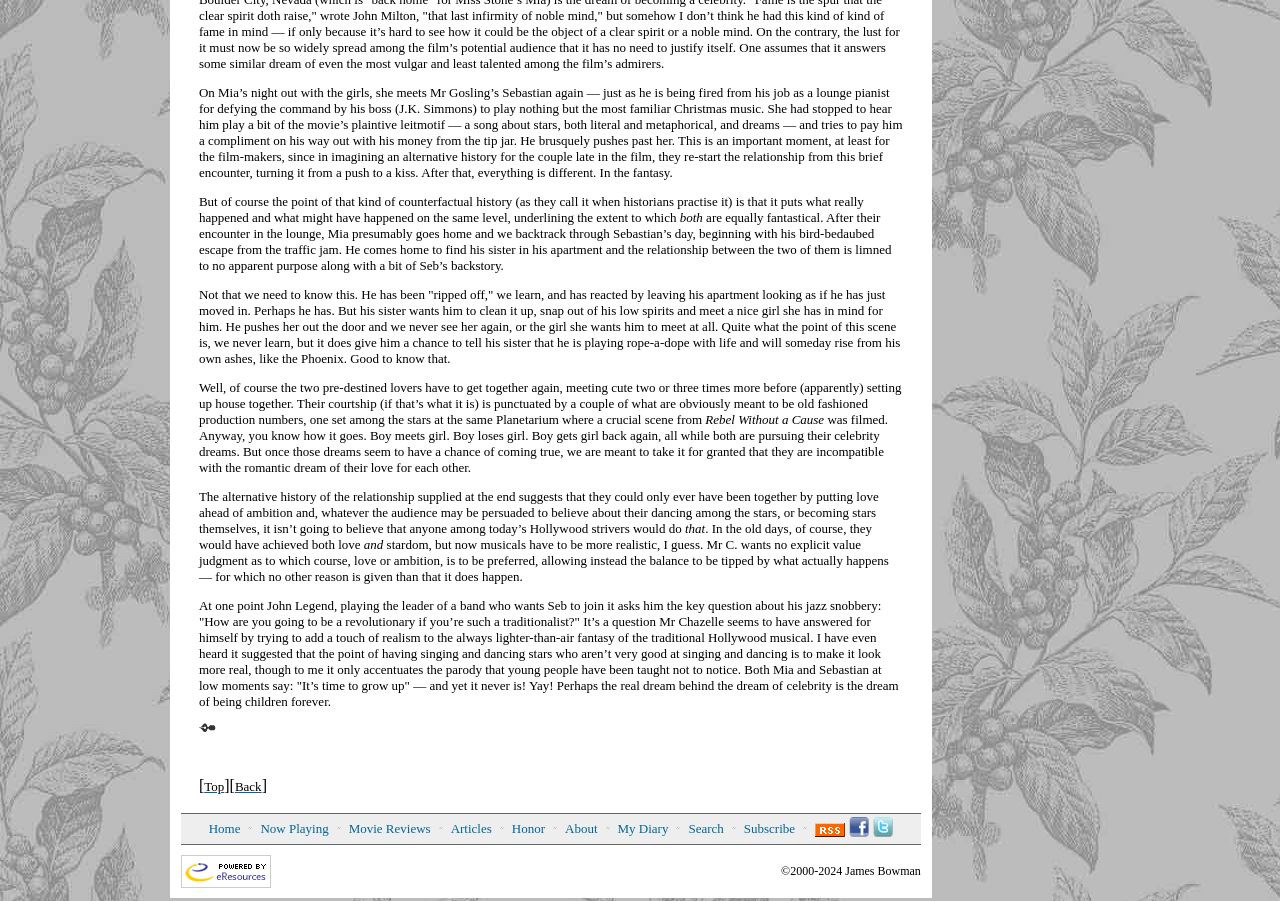Answer the question using only a single word or phrase: 
What is the movie being reviewed?

La La Land